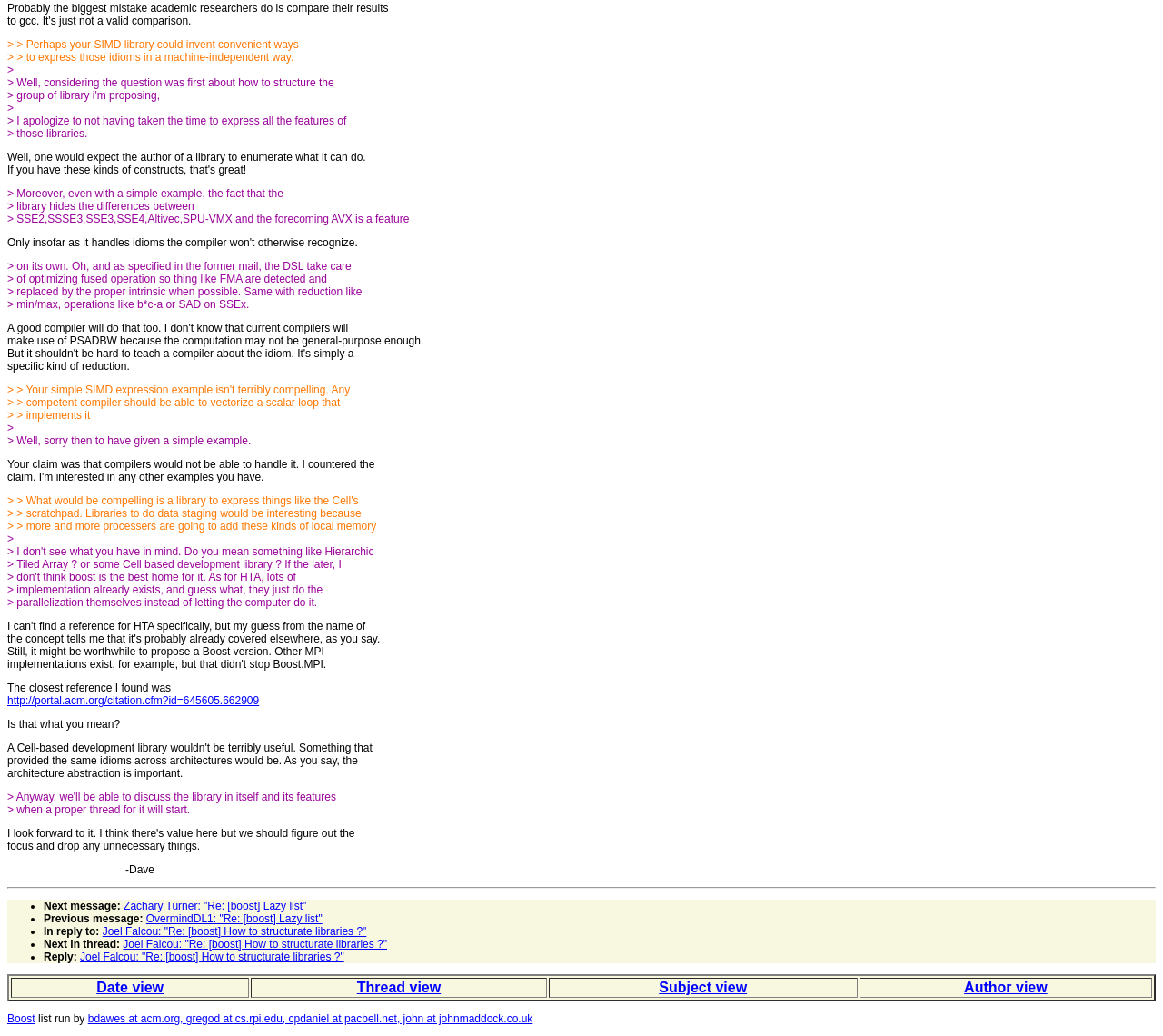Can you specify the bounding box coordinates of the area that needs to be clicked to fulfill the following instruction: "Click on the link to view the thread"?

[0.307, 0.946, 0.379, 0.961]